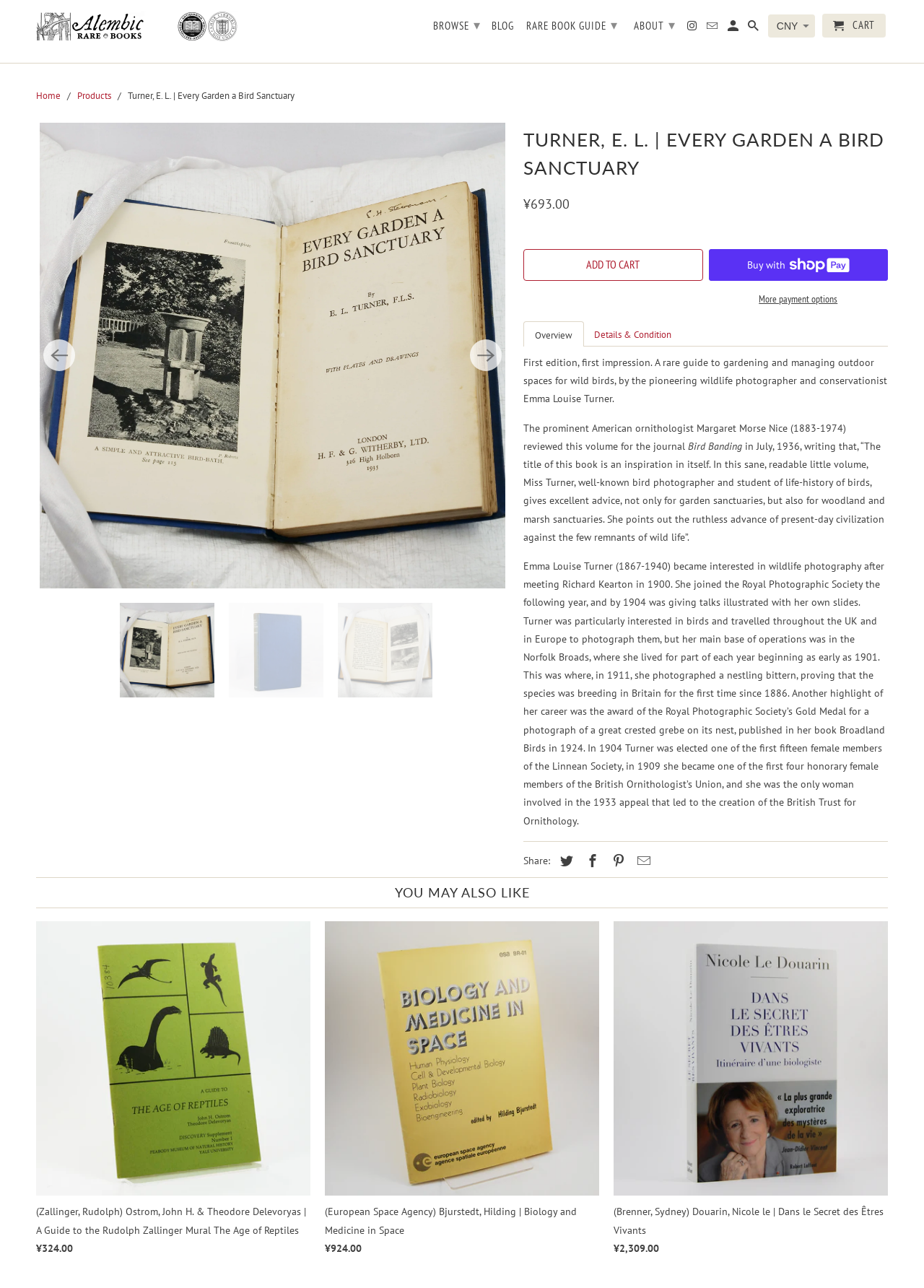Highlight the bounding box coordinates of the element you need to click to perform the following instruction: "Go to the 'Home' page."

[0.039, 0.07, 0.066, 0.079]